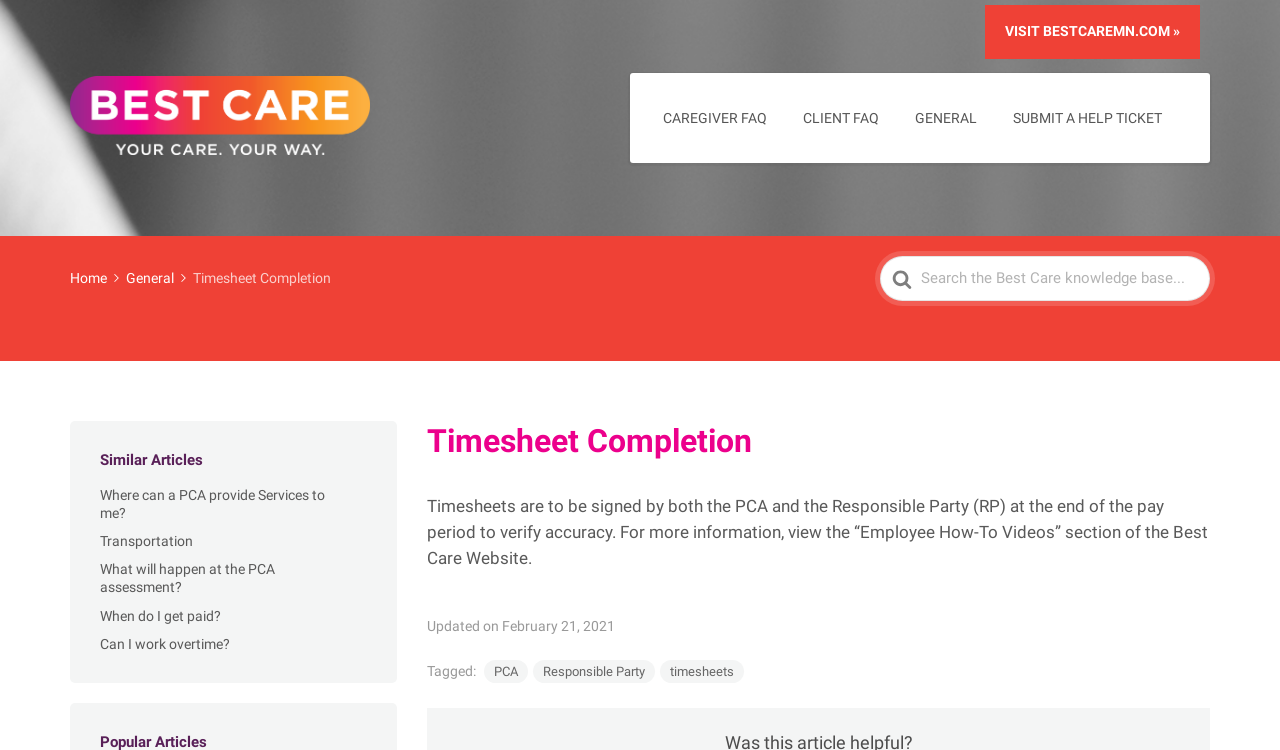Provide a single word or phrase to answer the given question: 
What is the date when the webpage was last updated?

February 21, 2021